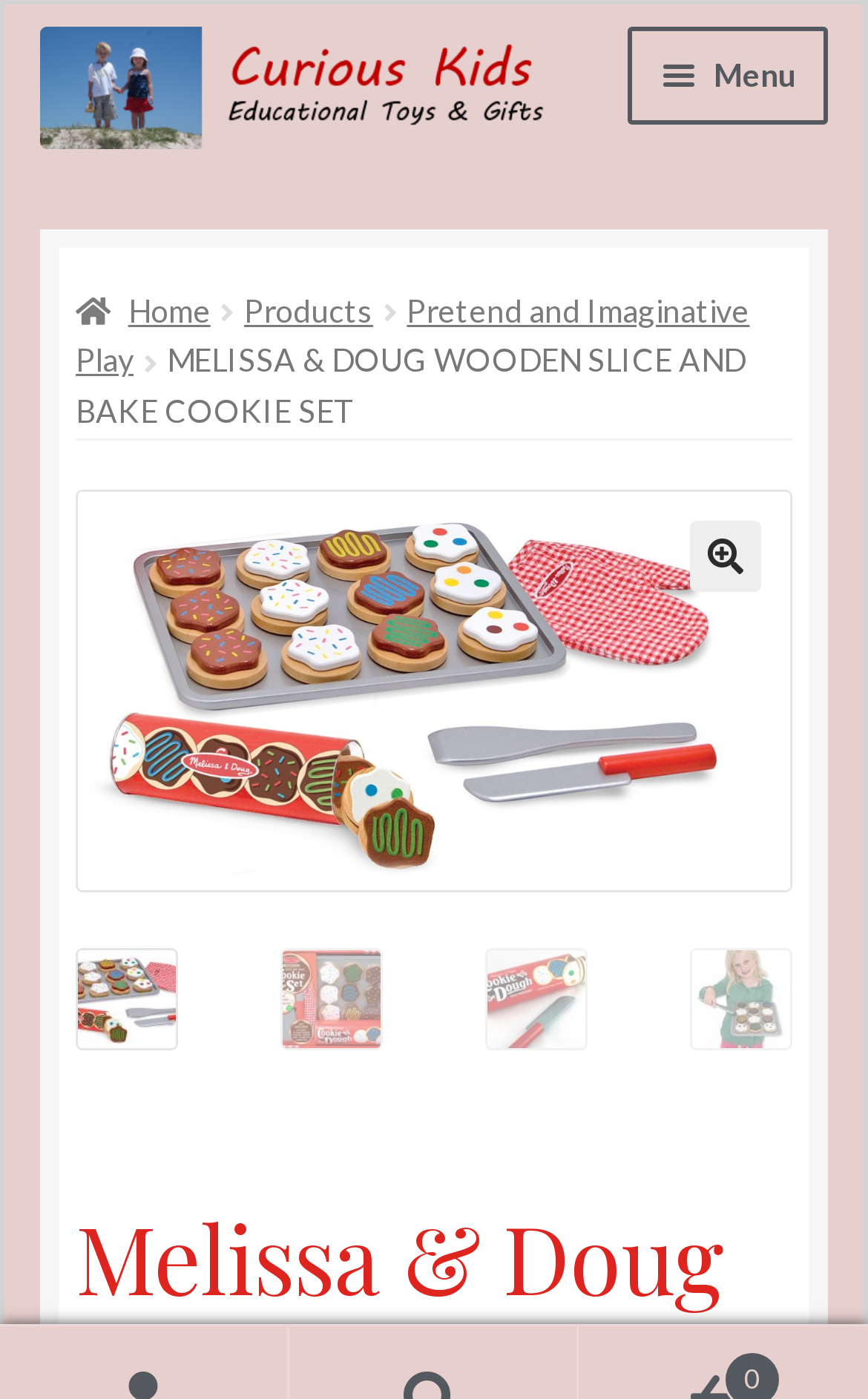Describe the entire webpage, focusing on both content and design.

The webpage is about the Melissa & Doug Wooden Slice and Bake Cookie Set, a toy for children. At the top left, there is a "Skip to navigation" and "Skip to content" link, followed by the website's logo, "Curious Kids", which is an image with a link. 

To the right of the logo, there is a primary navigation menu with a "Menu" button that expands to reveal several links, including "Home", "Checkout", "Contact Us", "Products", and "Shopping Basket". 

Below the navigation menu, there are several links, including "Home", "Products", and "Pretend and Imaginative Play", which are positioned horizontally. 

The main content of the page is focused on the Melissa & Doug Wooden Slice and Bake Cookie Set, with a large heading "MELISSA & DOUG WOODEN SLICE AND BAKE COOKIE SET" in the middle of the page. 

Below the heading, there is a large image of the product, which takes up most of the page's width. There are also four smaller images positioned horizontally below the main image, showcasing different aspects of the product.